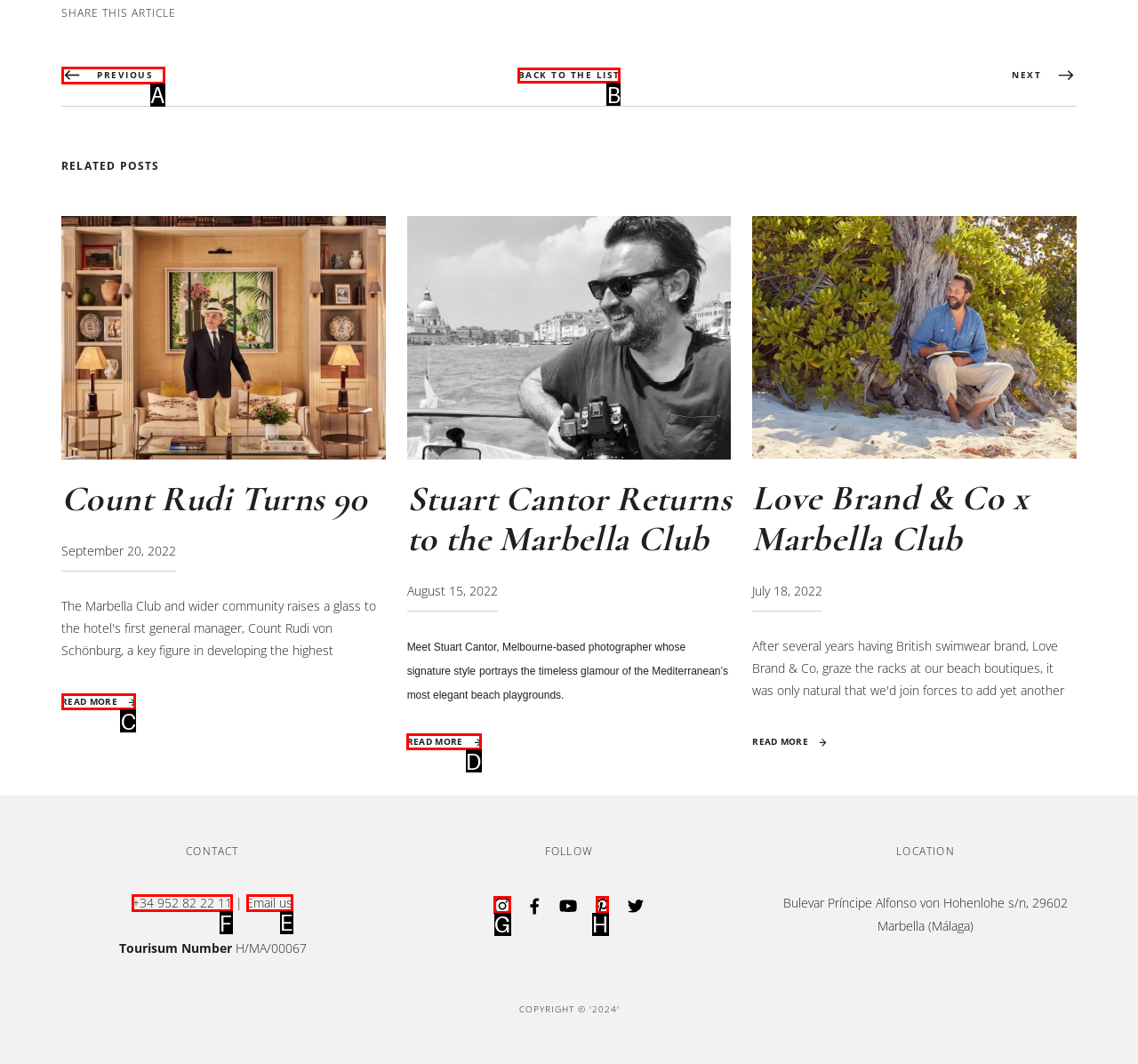Determine the HTML element to be clicked to complete the task: Click to call us. Answer by giving the letter of the selected option.

F